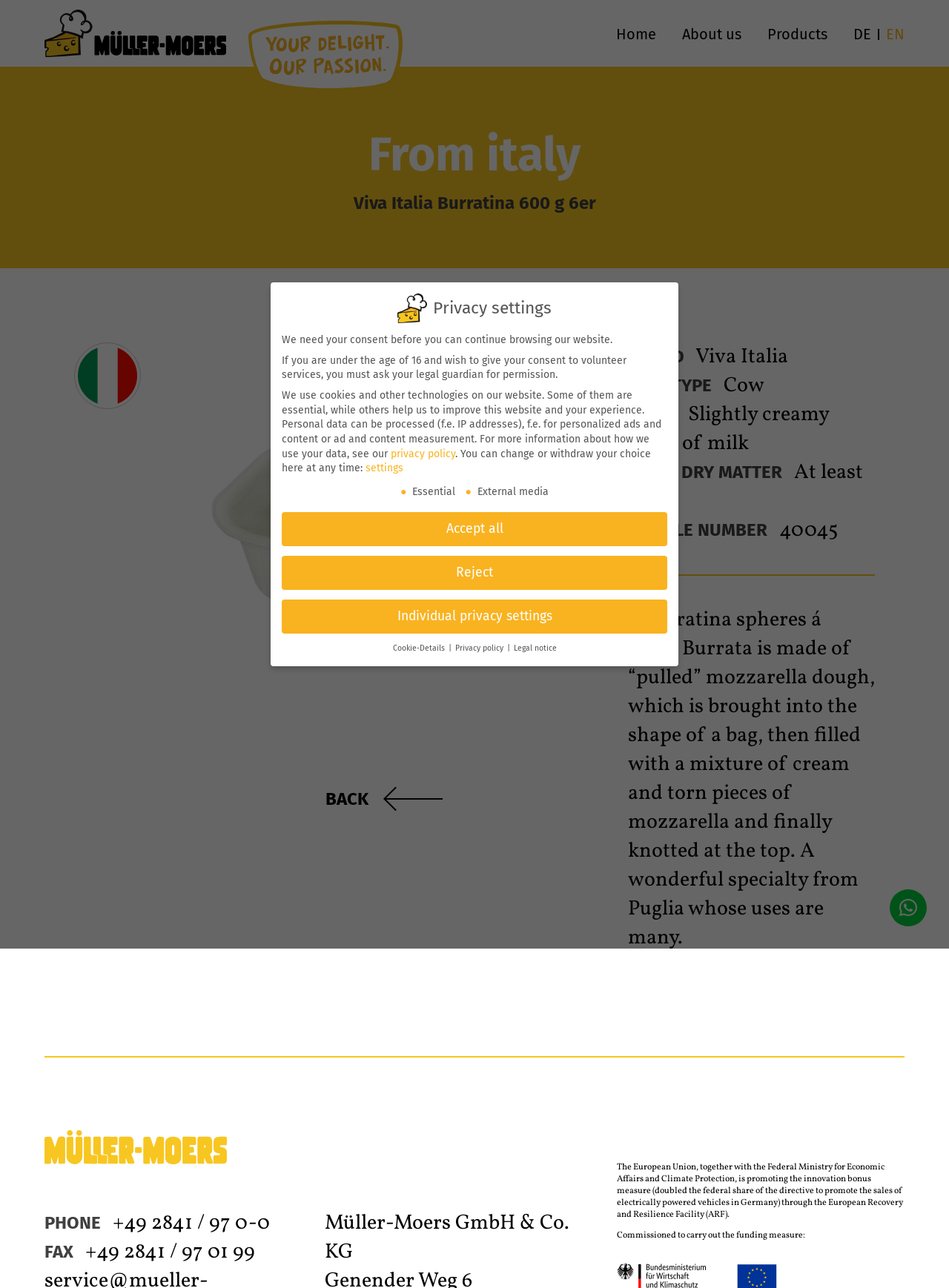What is the weight of each Burratina sphere?
Based on the screenshot, answer the question with a single word or phrase.

100g